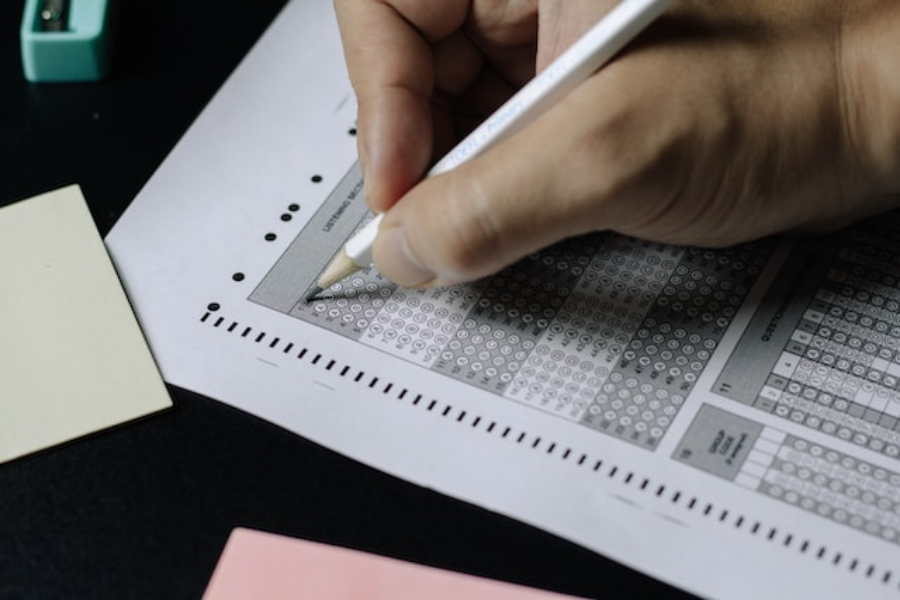Provide a thorough and detailed caption for the image.

The image captures a hand with a pencil, carefully filling out a standardized answer sheet, typically used for exams such as the UPSC Prelims. The answer sheet is printed with a grid of circles, indicating a bubbling format which requires precise marking. Surrounding the sheet are pastel-colored sticky notes, suggesting preparation and organization. This visual context aligns with the theme of exam readiness and the importance of avoiding mistakes during preparation, as discussed in the accompanying text about the top five deadly mistakes to avoid before the UPSC Prelims exam. 